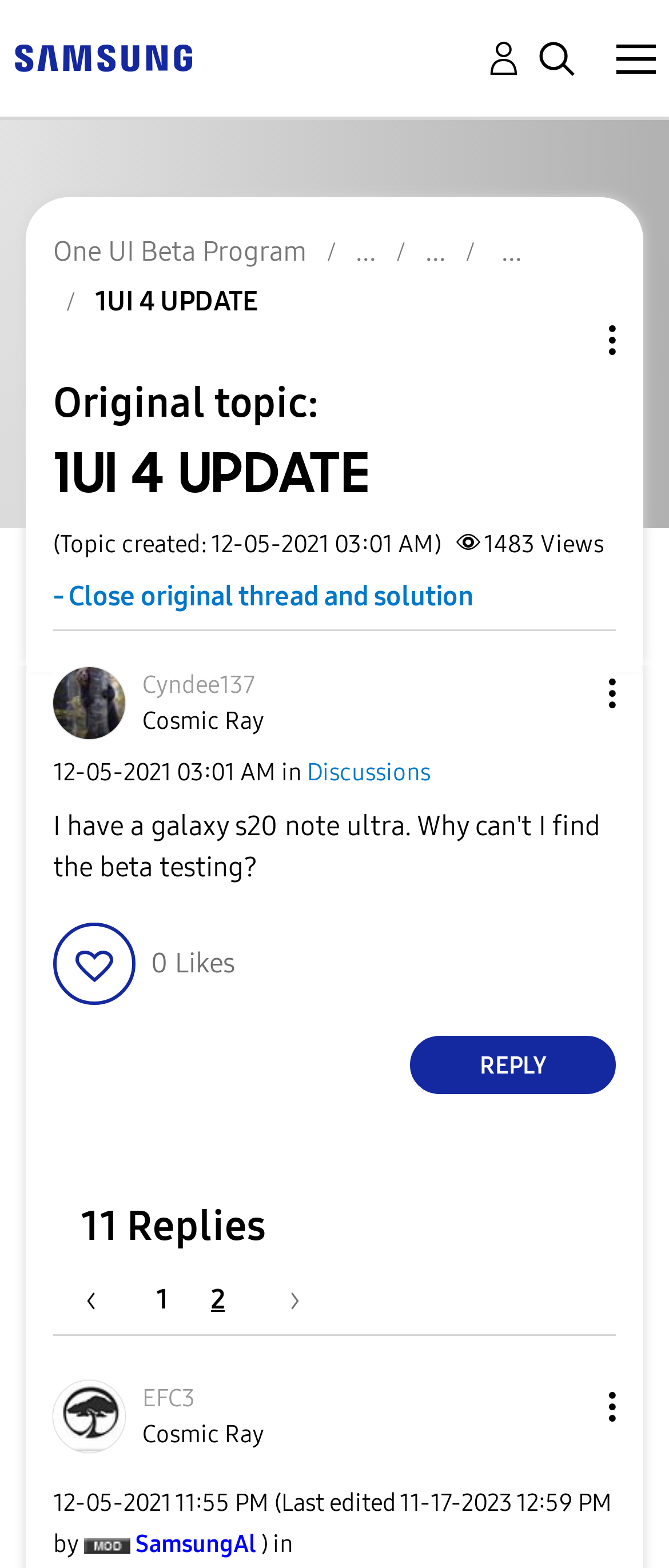Pinpoint the bounding box coordinates of the clickable area needed to execute the instruction: "Search for something". The coordinates should be specified as four float numbers between 0 and 1, i.e., [left, top, right, bottom].

[0.804, 0.027, 0.858, 0.05]